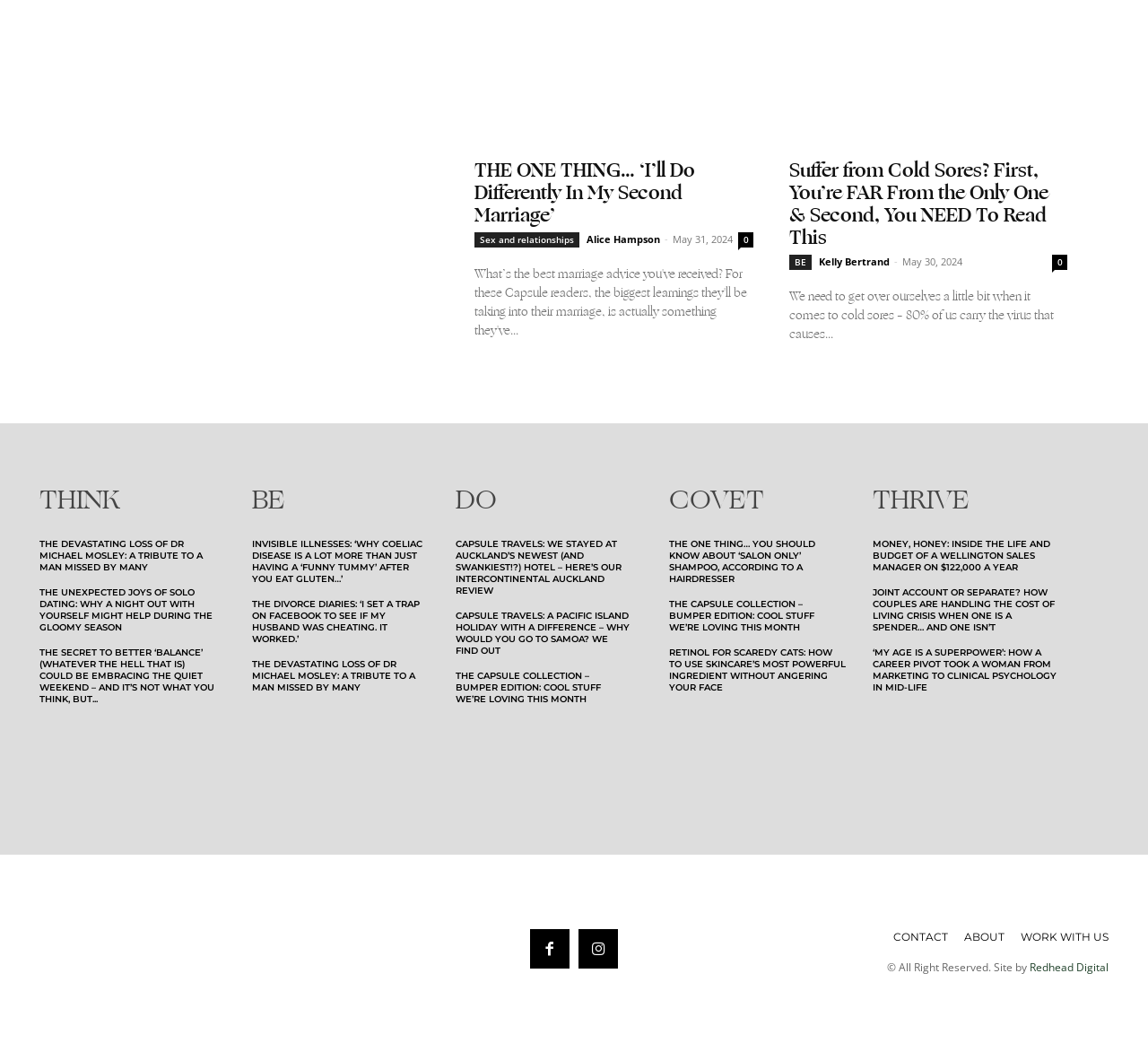Locate the bounding box coordinates of the clickable area to execute the instruction: "learn about the website". Provide the coordinates as four float numbers between 0 and 1, represented as [left, top, right, bottom].

[0.833, 0.88, 0.882, 0.915]